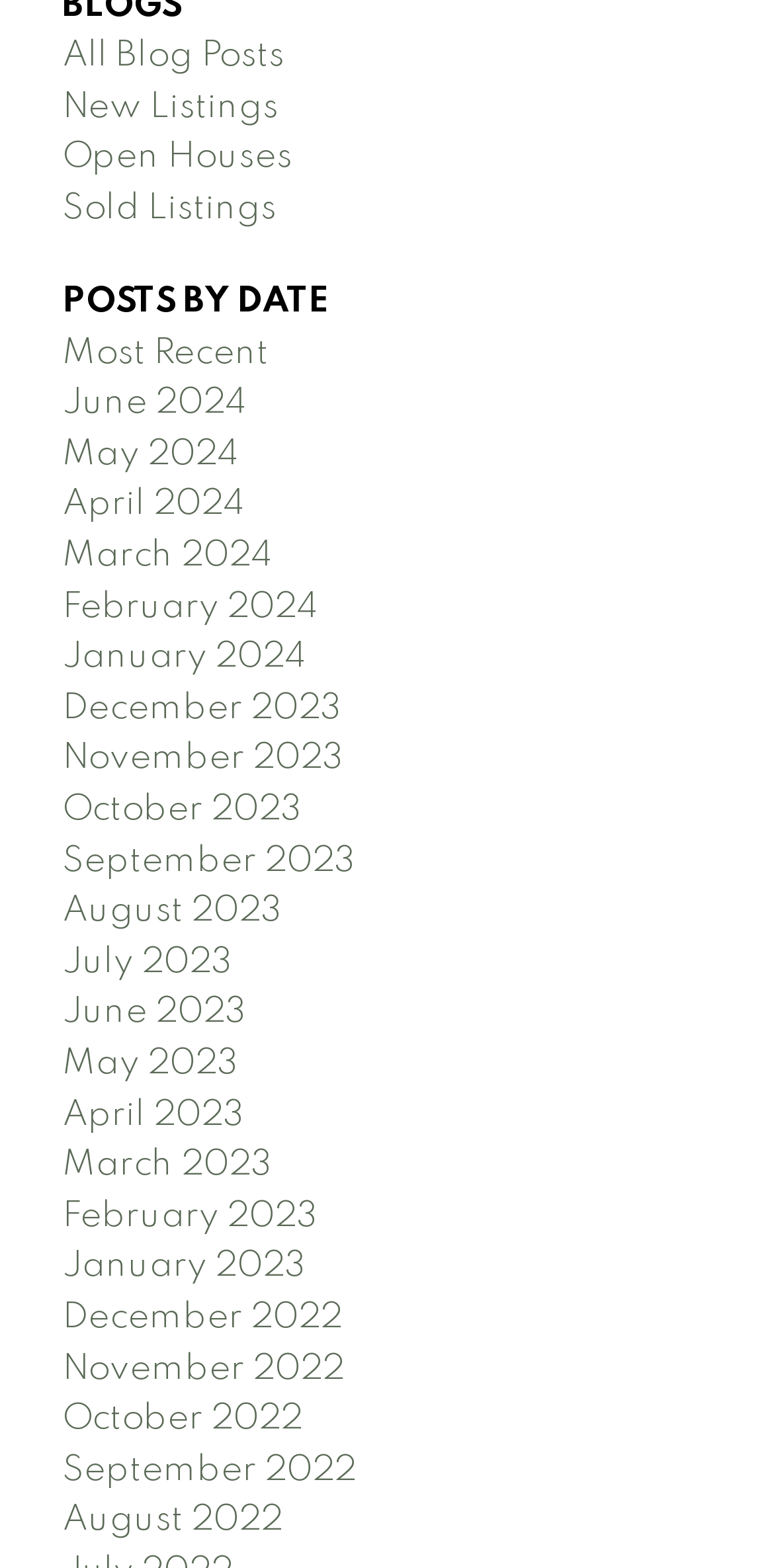Please find the bounding box coordinates of the clickable region needed to complete the following instruction: "Browse posts from June 2024". The bounding box coordinates must consist of four float numbers between 0 and 1, i.e., [left, top, right, bottom].

[0.08, 0.246, 0.318, 0.269]